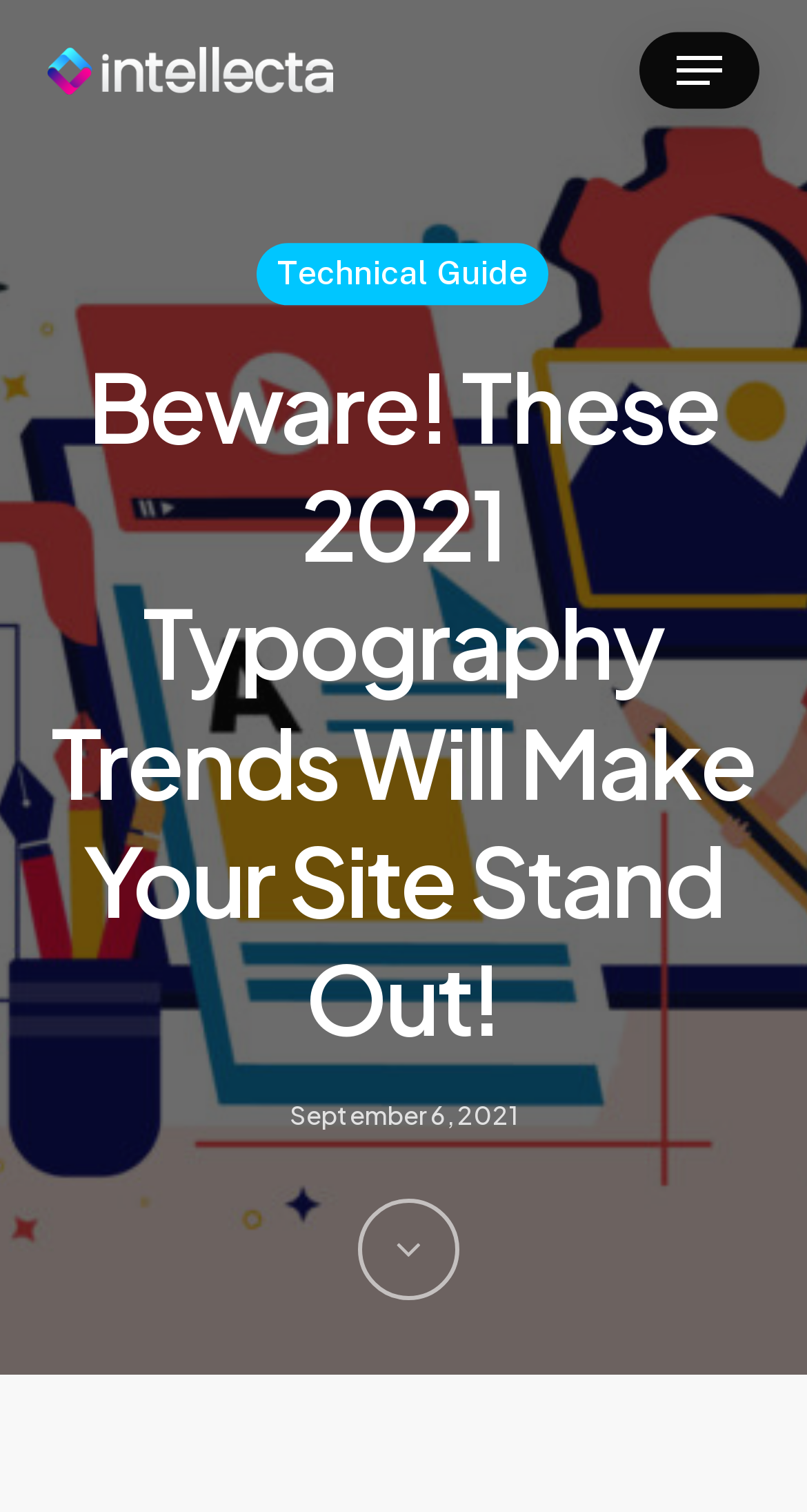From the webpage screenshot, identify the region described by Menu. Provide the bounding box coordinates as (top-left x, top-left y, bottom-right x, bottom-right y), with each value being a floating point number between 0 and 1.

[0.791, 0.033, 0.94, 0.06]